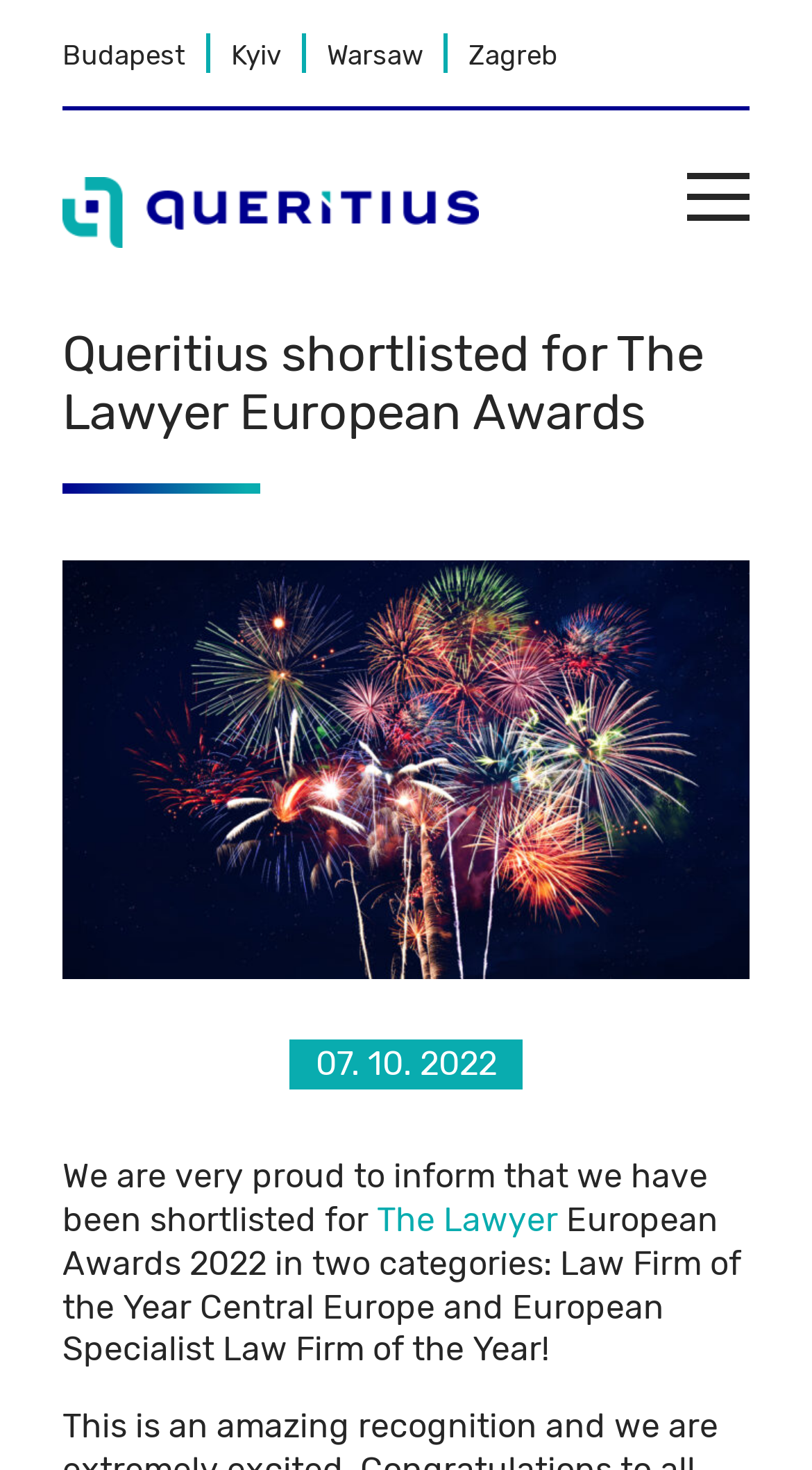Give a concise answer using only one word or phrase for this question:
What are the two award categories?

Law Firm of the Year Central Europe and European Specialist Law Firm of the Year